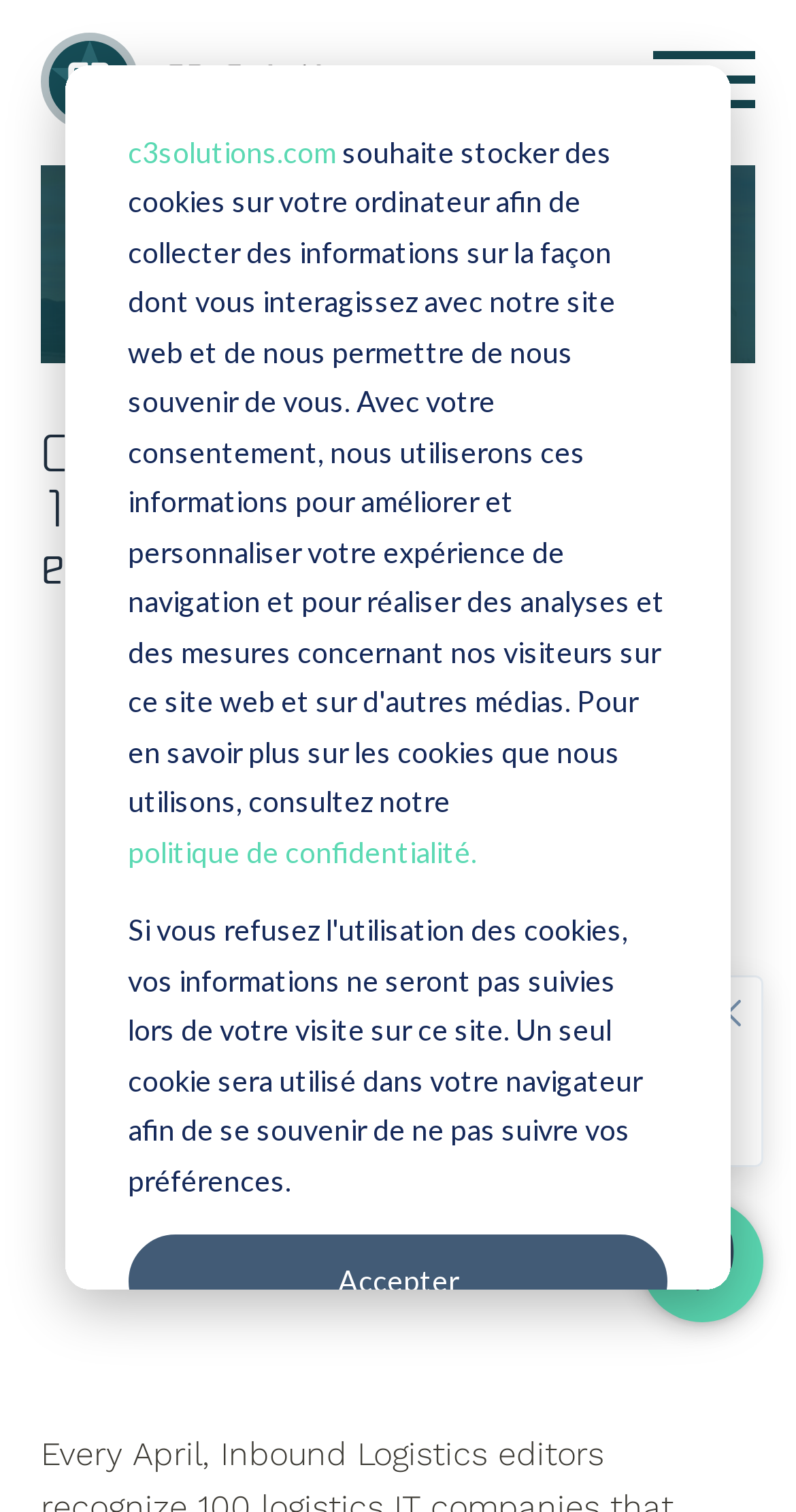What is the function of the chat widget?
Examine the screenshot and reply with a single word or phrase.

To provide customer support